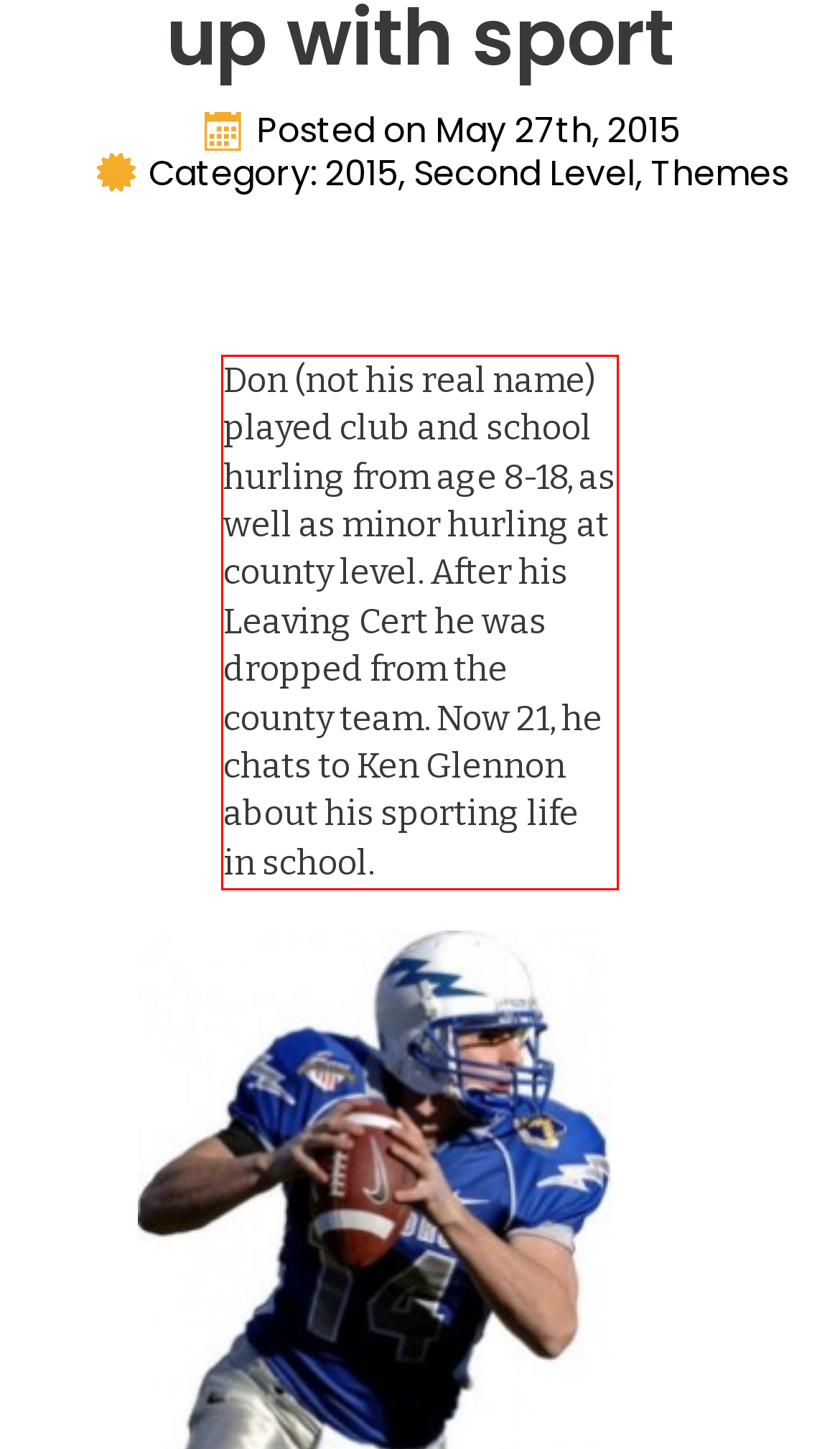With the provided screenshot of a webpage, locate the red bounding box and perform OCR to extract the text content inside it.

Don (not his real name) played club and school hurling from age 8-18, as well as minor hurling at county level. After his Leaving Cert he was dropped from the county team. Now 21, he chats to Ken Glennon about his sporting life in school.